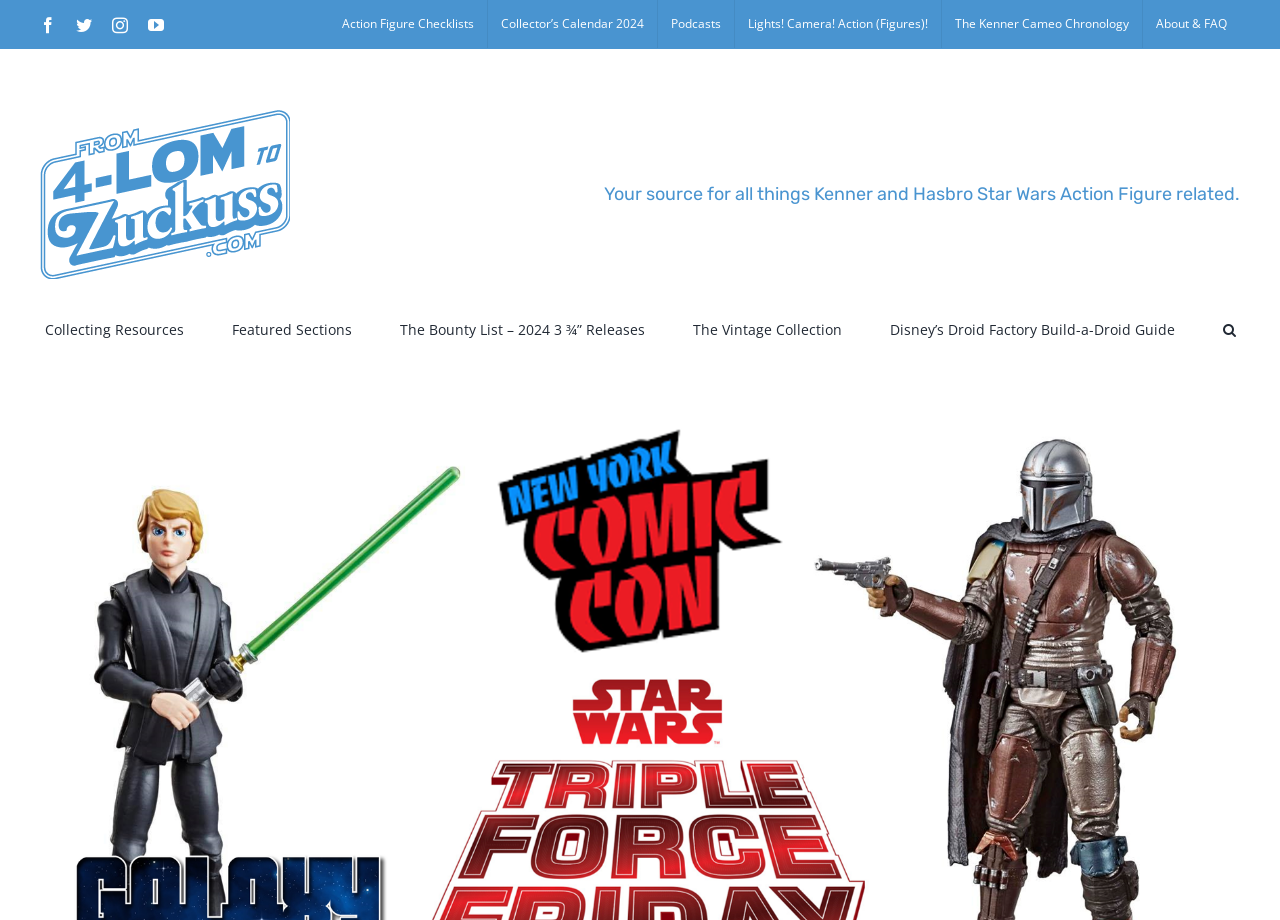Please respond in a single word or phrase: 
How many main menu items are there?

5